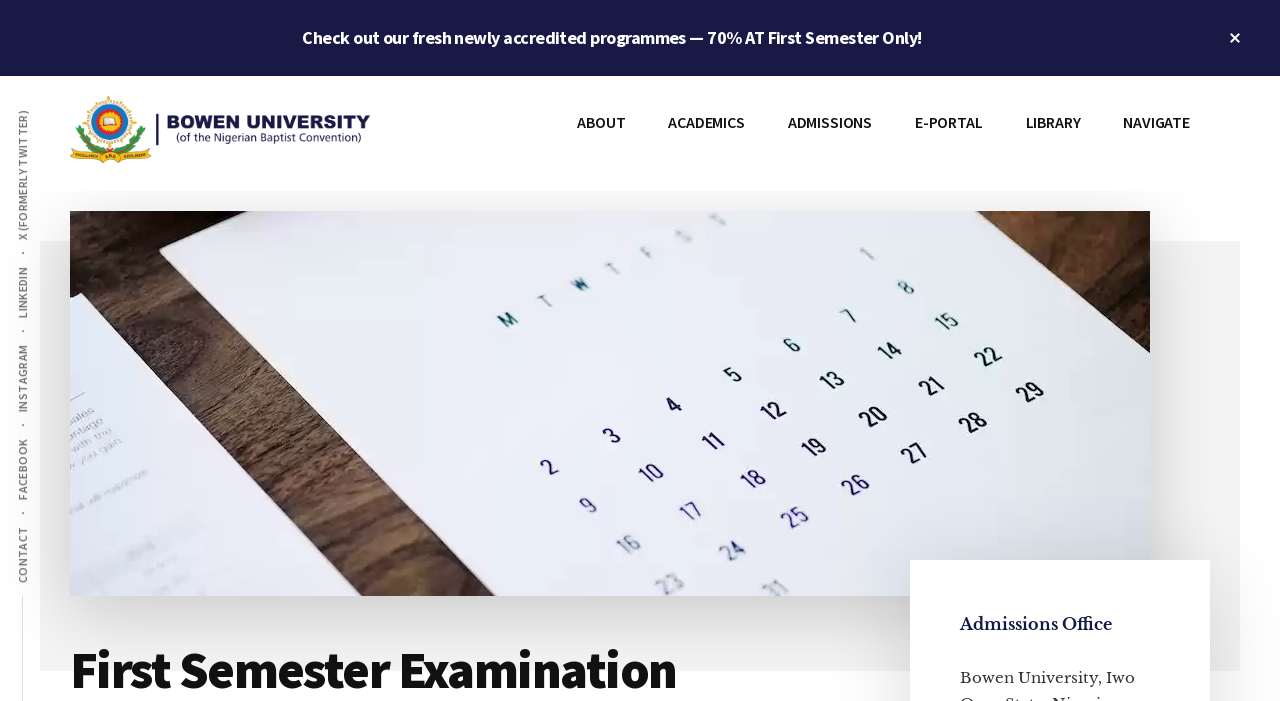Please identify the bounding box coordinates of the element I need to click to follow this instruction: "Close the top banner".

[0.93, 0.0, 1.0, 0.108]